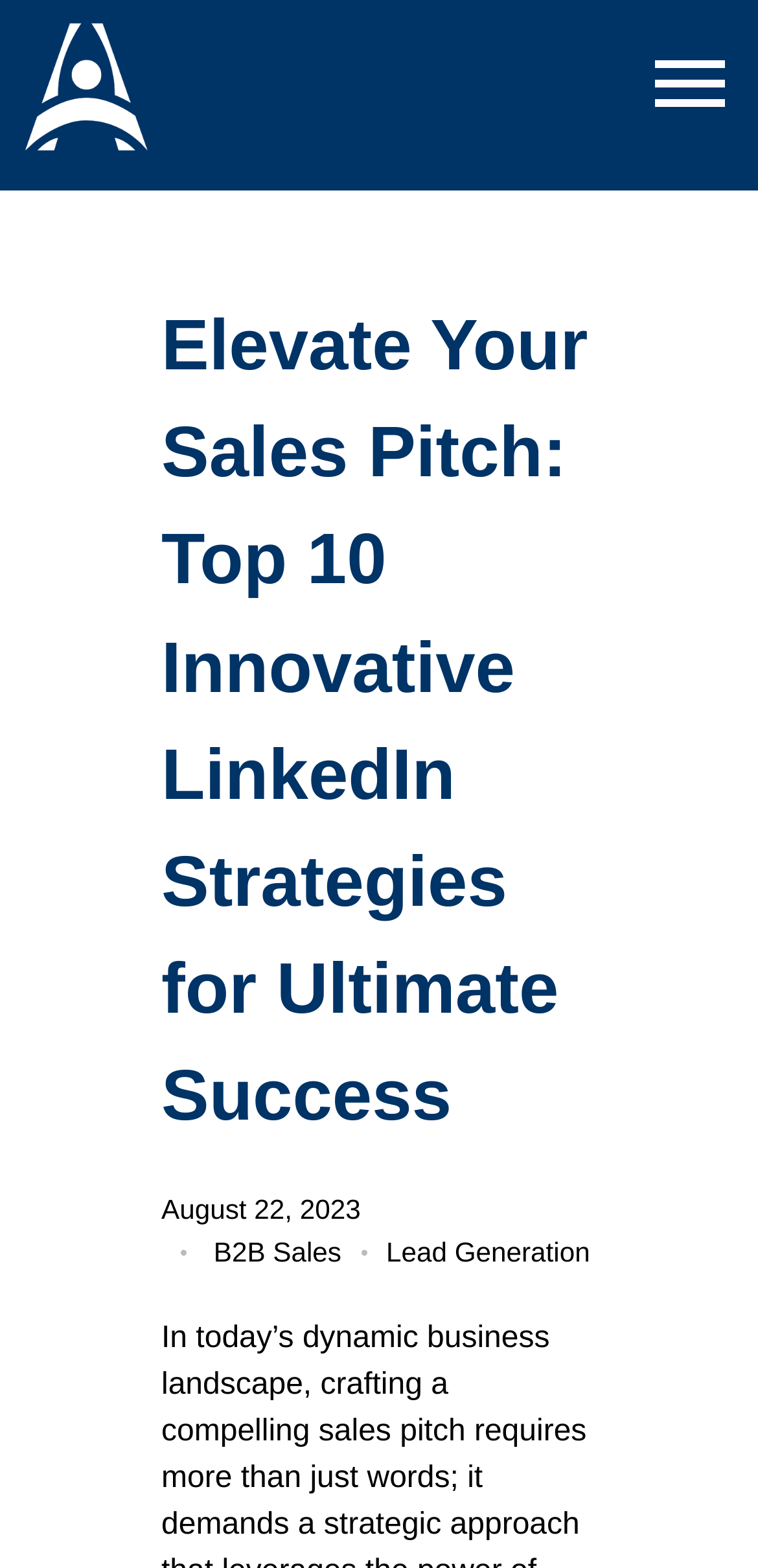Answer the question below with a single word or a brief phrase: 
What is the name of the website?

Amiy.io